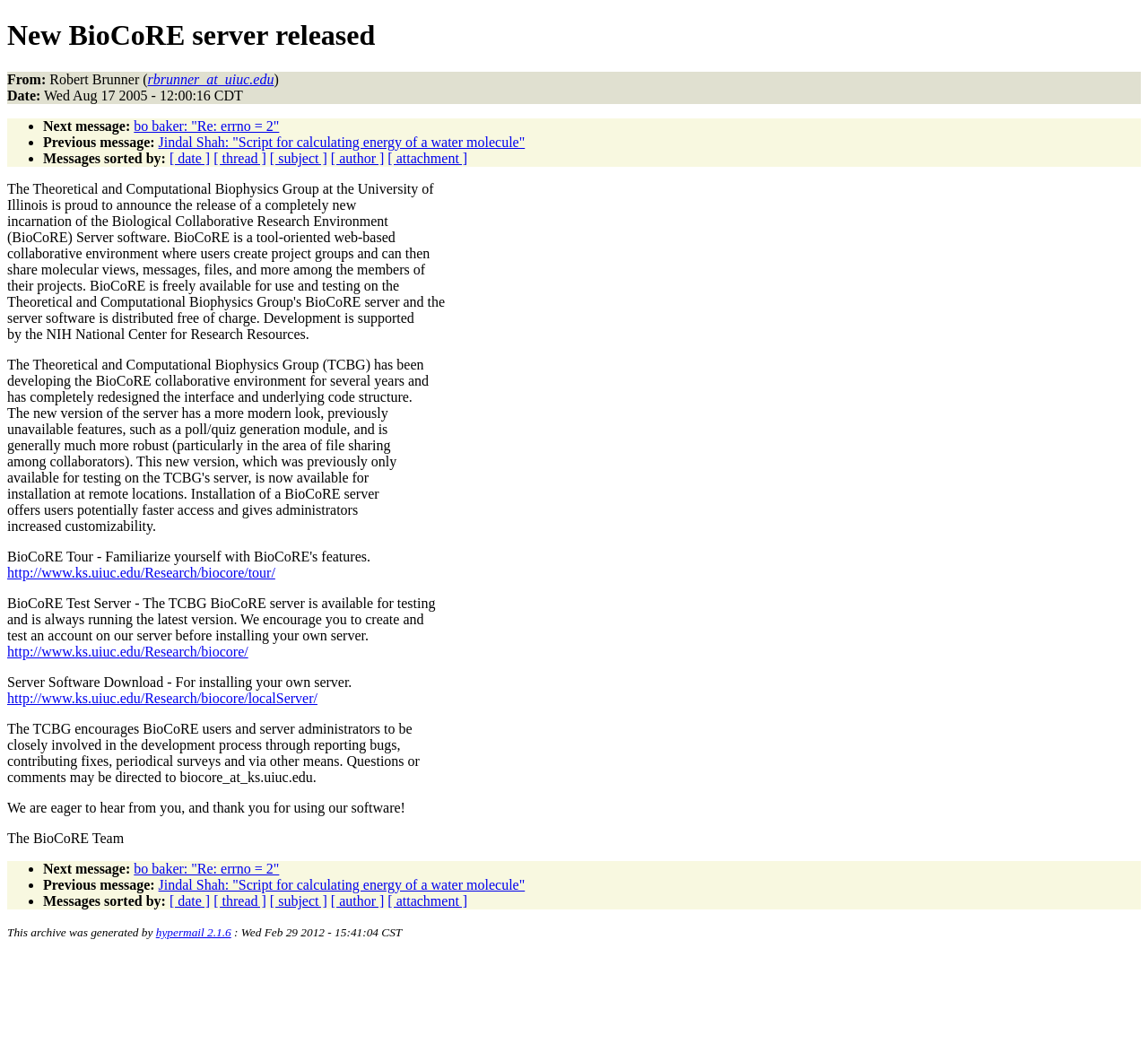Specify the bounding box coordinates of the region I need to click to perform the following instruction: "Visit BioCoRE server". The coordinates must be four float numbers in the range of 0 to 1, i.e., [left, top, right, bottom].

[0.006, 0.617, 0.216, 0.631]